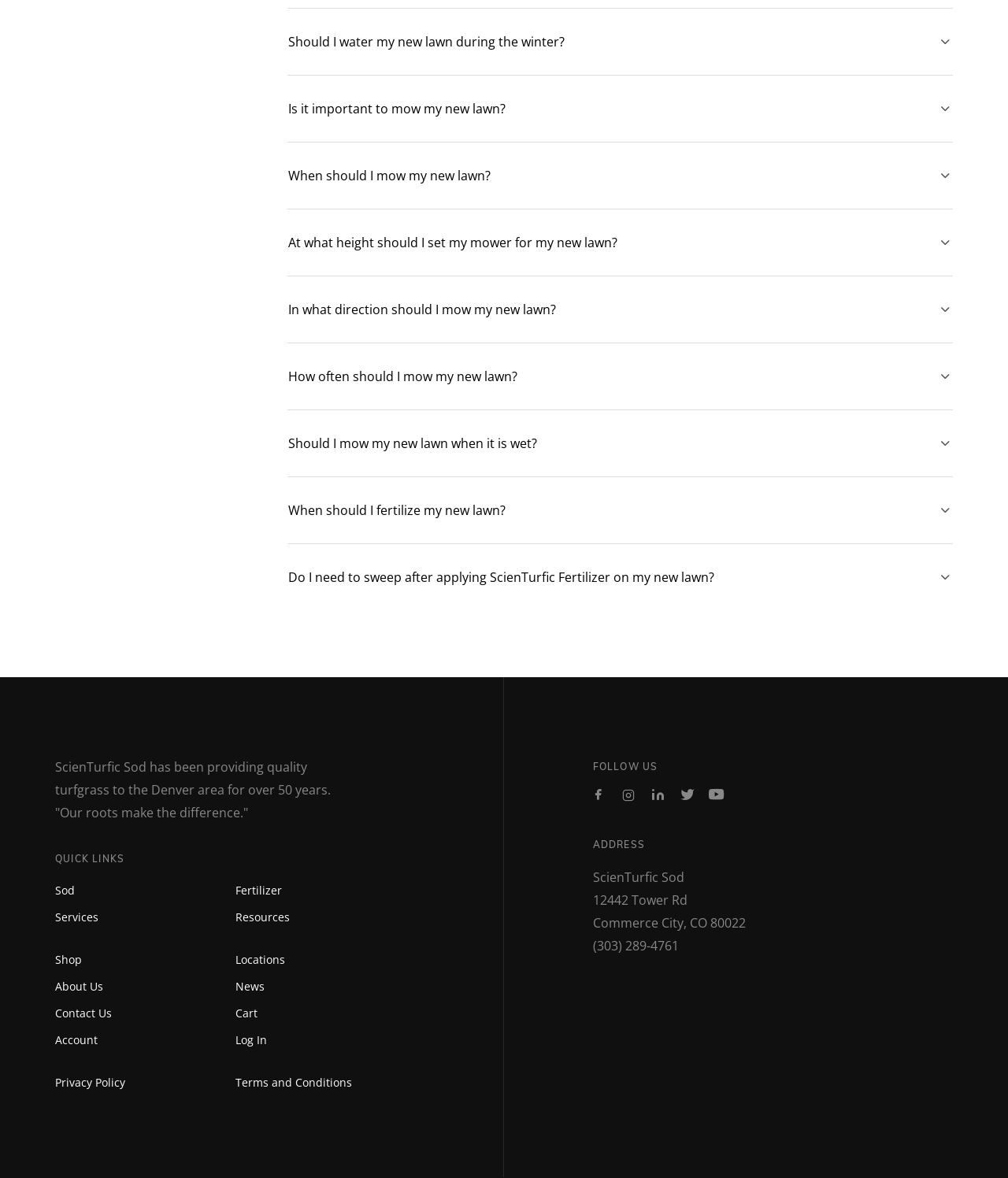Locate the bounding box coordinates of the element you need to click to accomplish the task described by this instruction: "Click on 'Should I water my new lawn during the winter?'".

[0.285, 0.017, 0.945, 0.054]